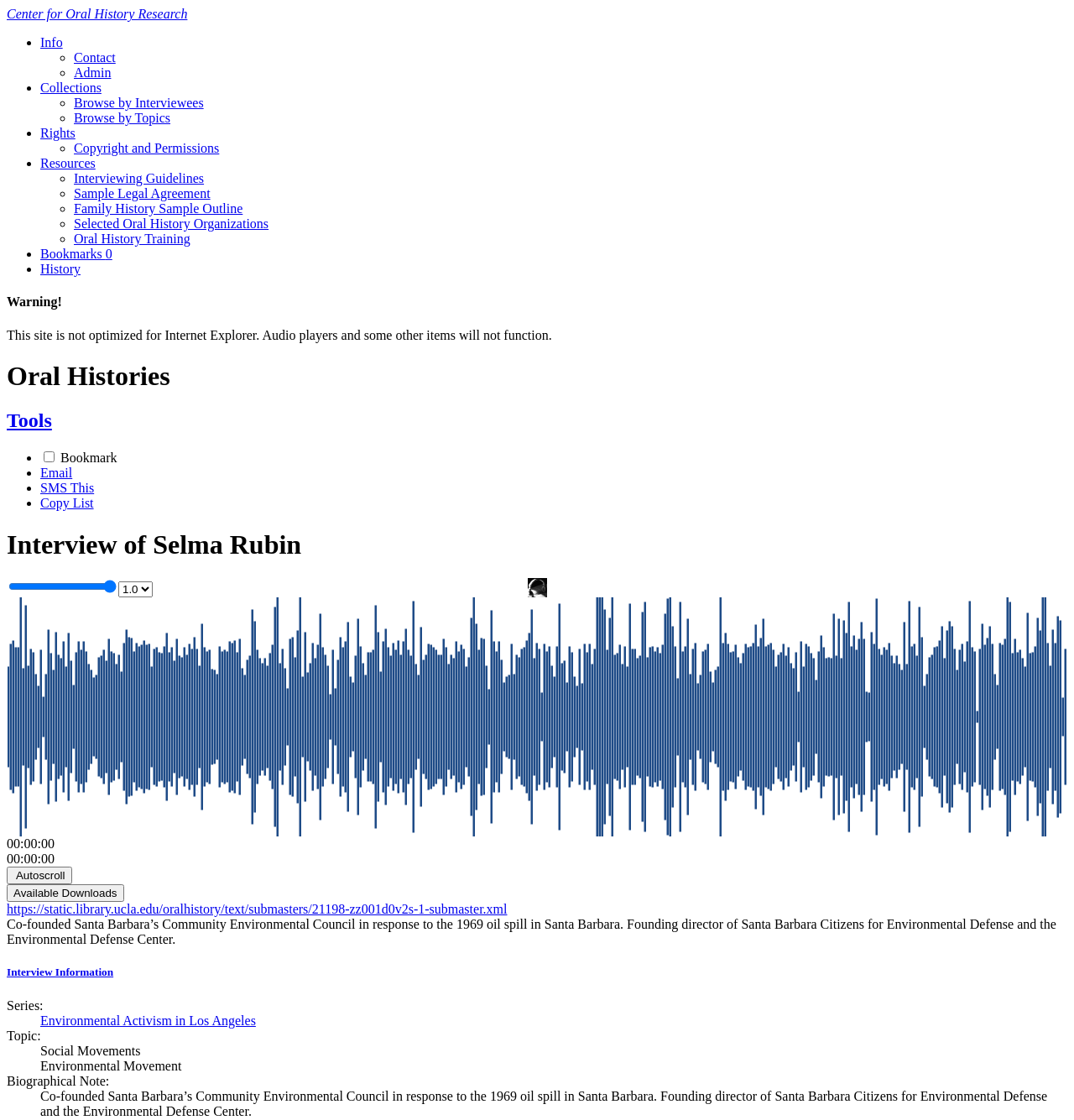Determine the bounding box for the UI element as described: "Admin". The coordinates should be represented as four float numbers between 0 and 1, formatted as [left, top, right, bottom].

[0.069, 0.058, 0.103, 0.071]